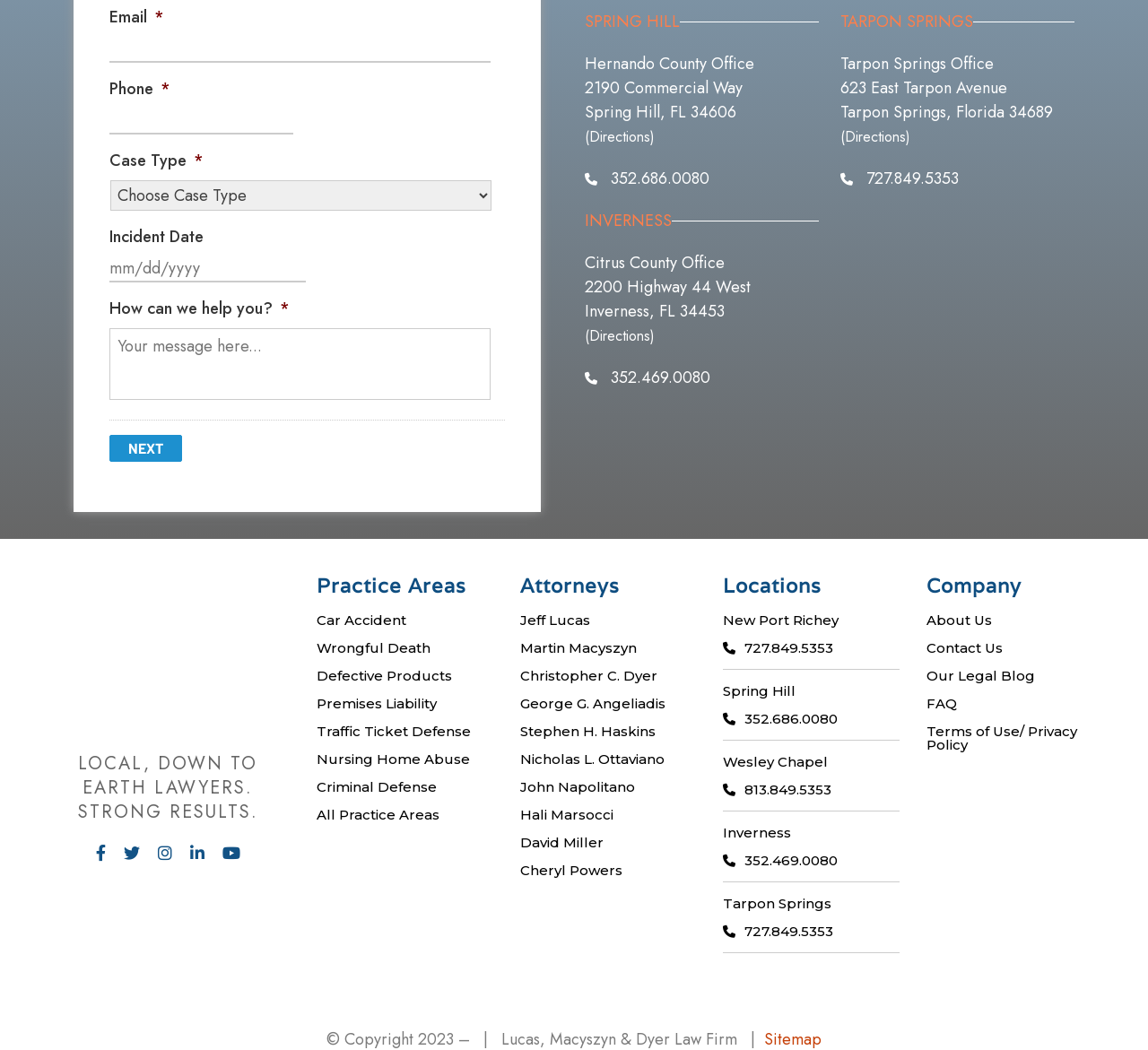Extract the bounding box of the UI element described as: "name="input_5" placeholder="Your message here..."".

[0.095, 0.313, 0.427, 0.381]